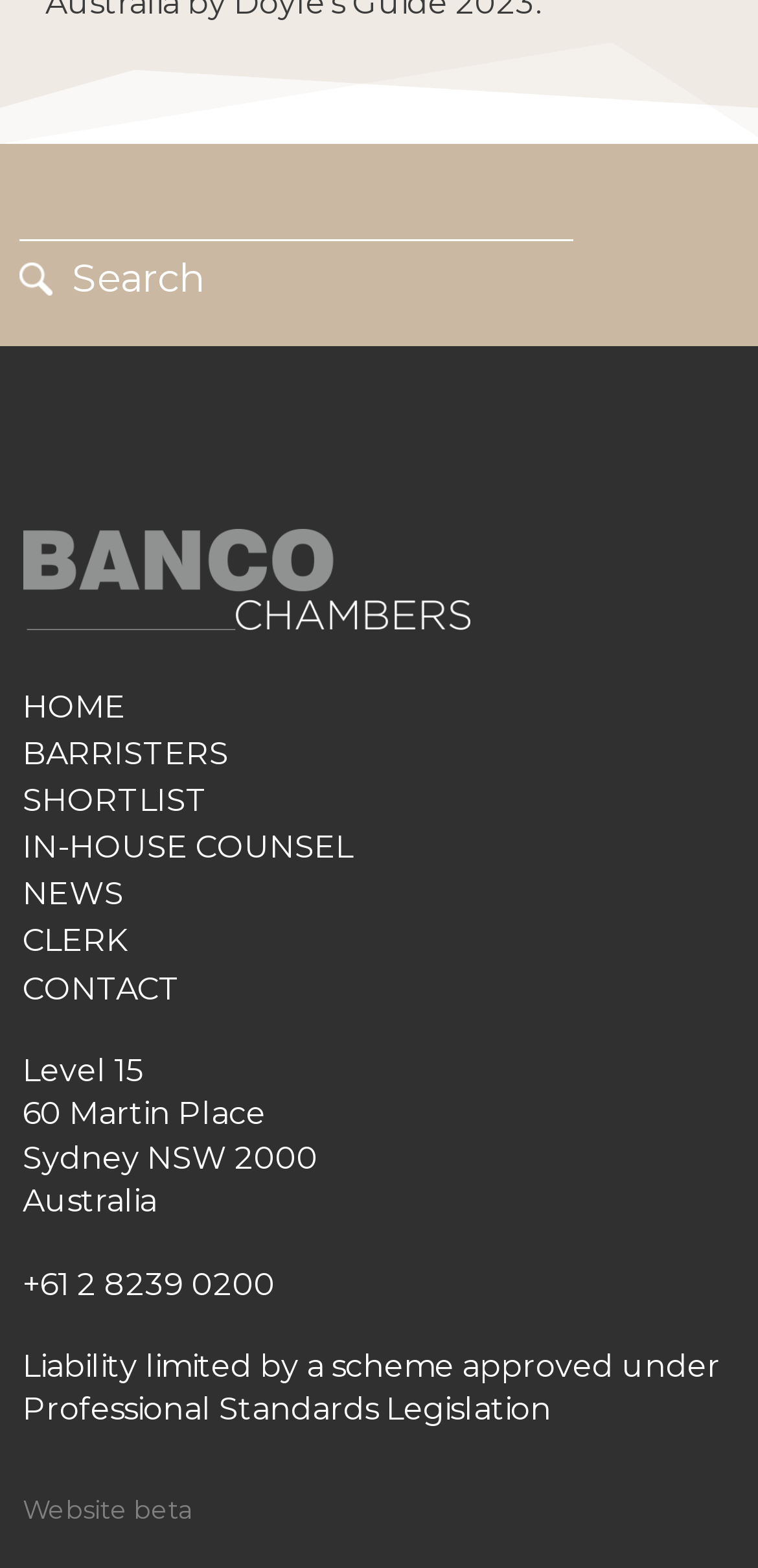Could you provide the bounding box coordinates for the portion of the screen to click to complete this instruction: "click on the Search button"?

[0.026, 0.157, 0.285, 0.197]